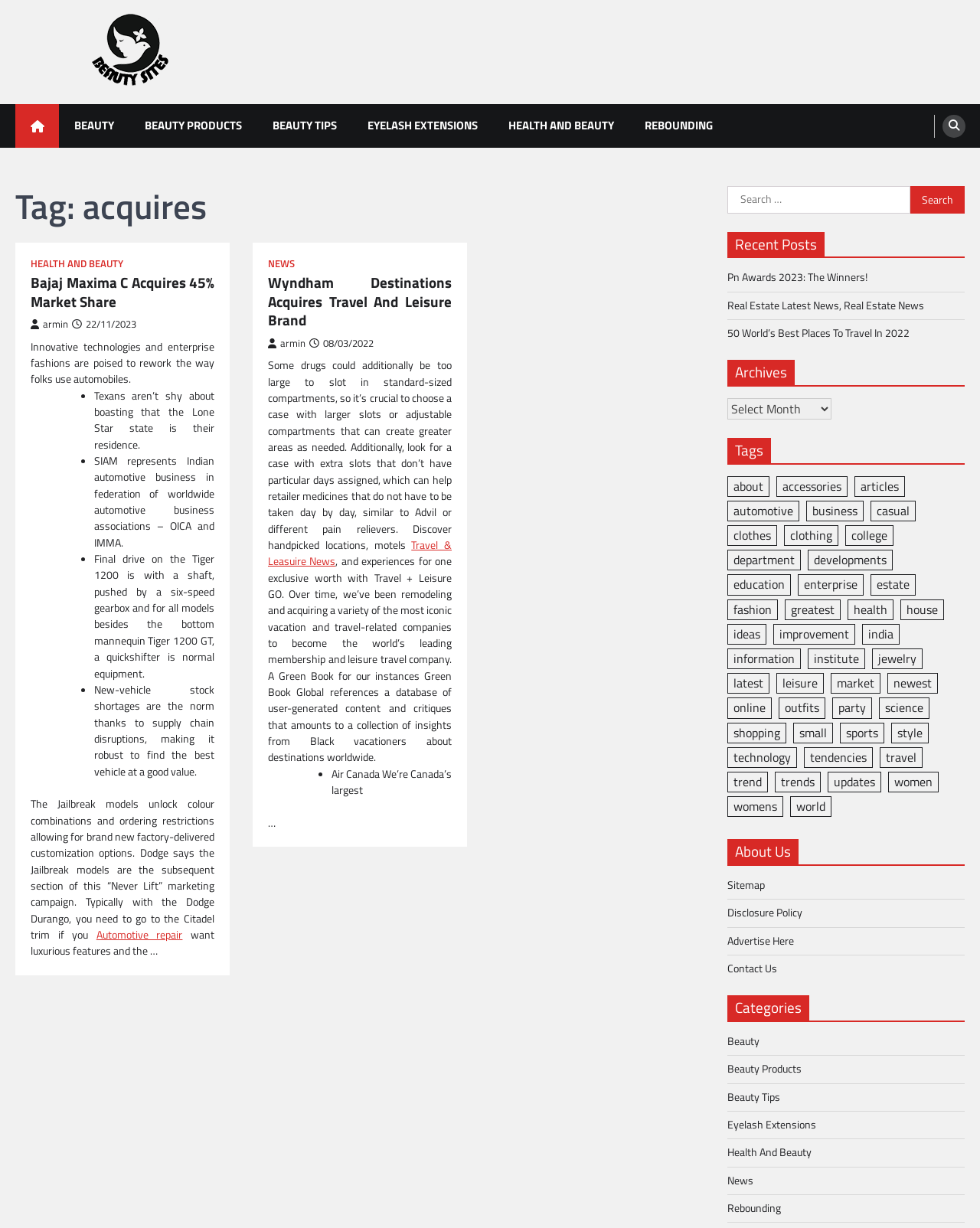Please specify the bounding box coordinates of the area that should be clicked to accomplish the following instruction: "read the article 'Bajaj Maxima C Acquires 45% Market Share'". The coordinates should consist of four float numbers between 0 and 1, i.e., [left, top, right, bottom].

[0.031, 0.223, 0.219, 0.253]